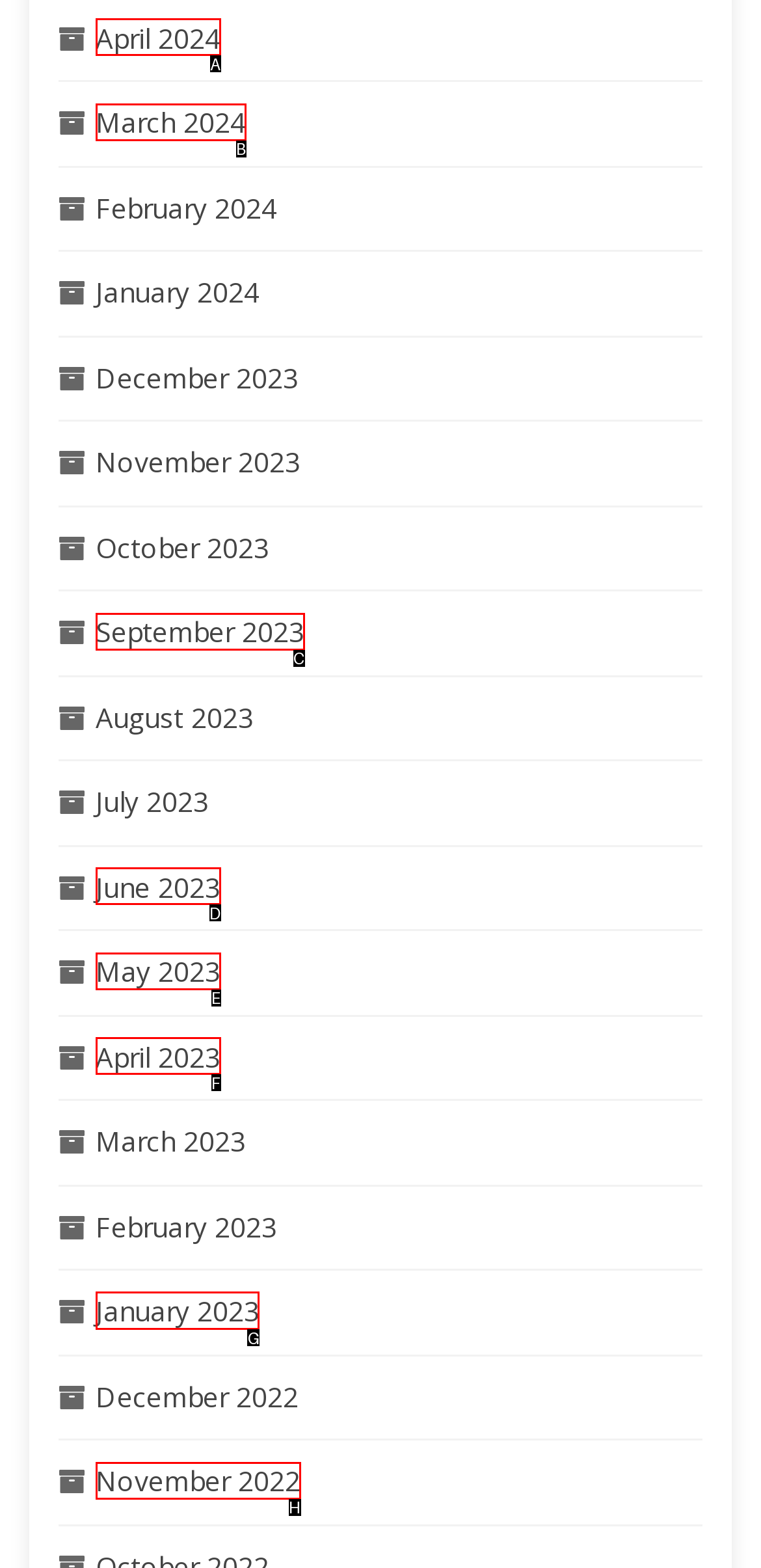Select the right option to accomplish this task: access January 2023. Reply with the letter corresponding to the correct UI element.

G